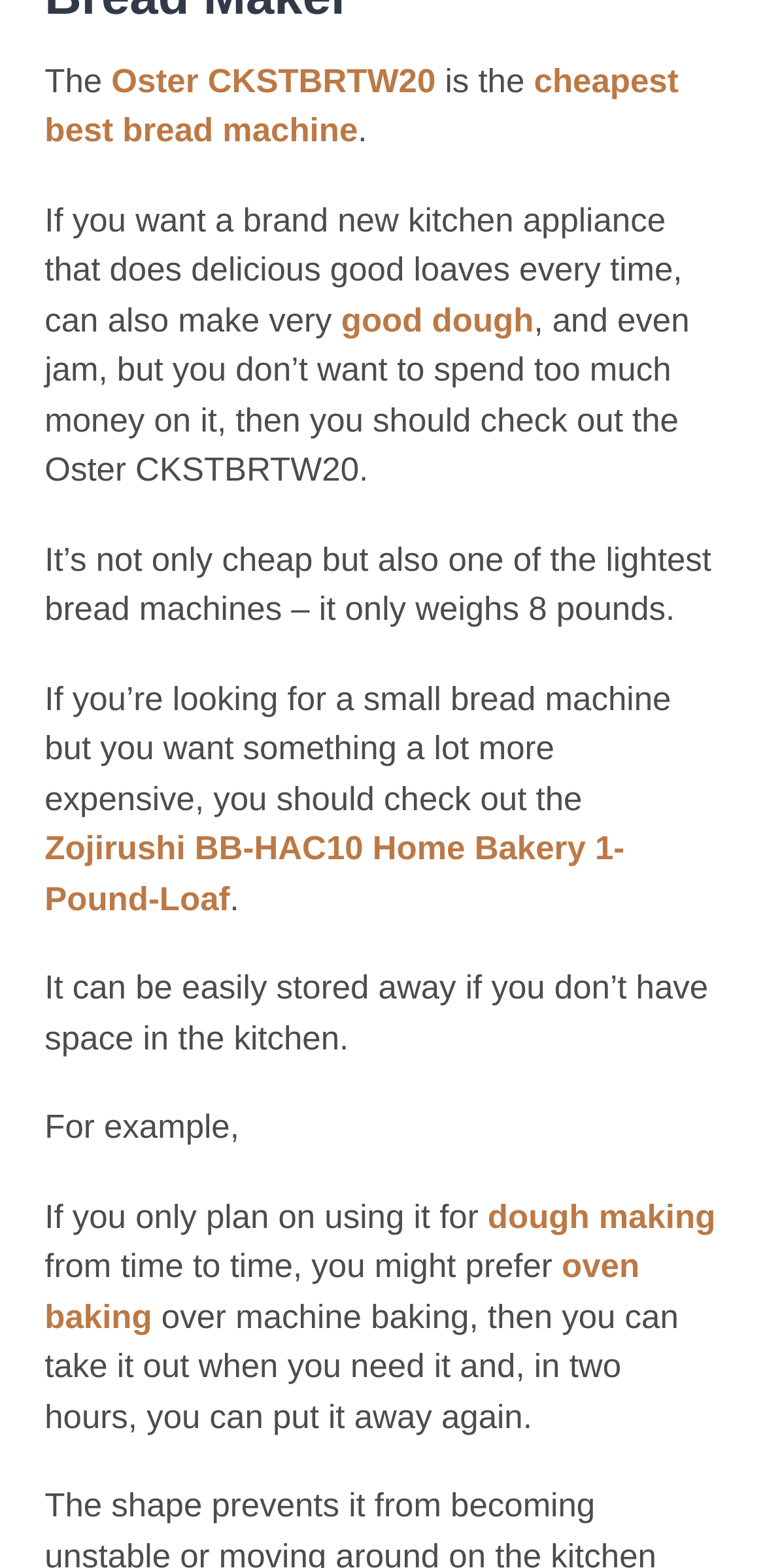Find the bounding box coordinates for the element described here: "Zojirushi BB-HAC10 Home Bakery 1-Pound-Loaf".

[0.058, 0.53, 0.817, 0.585]